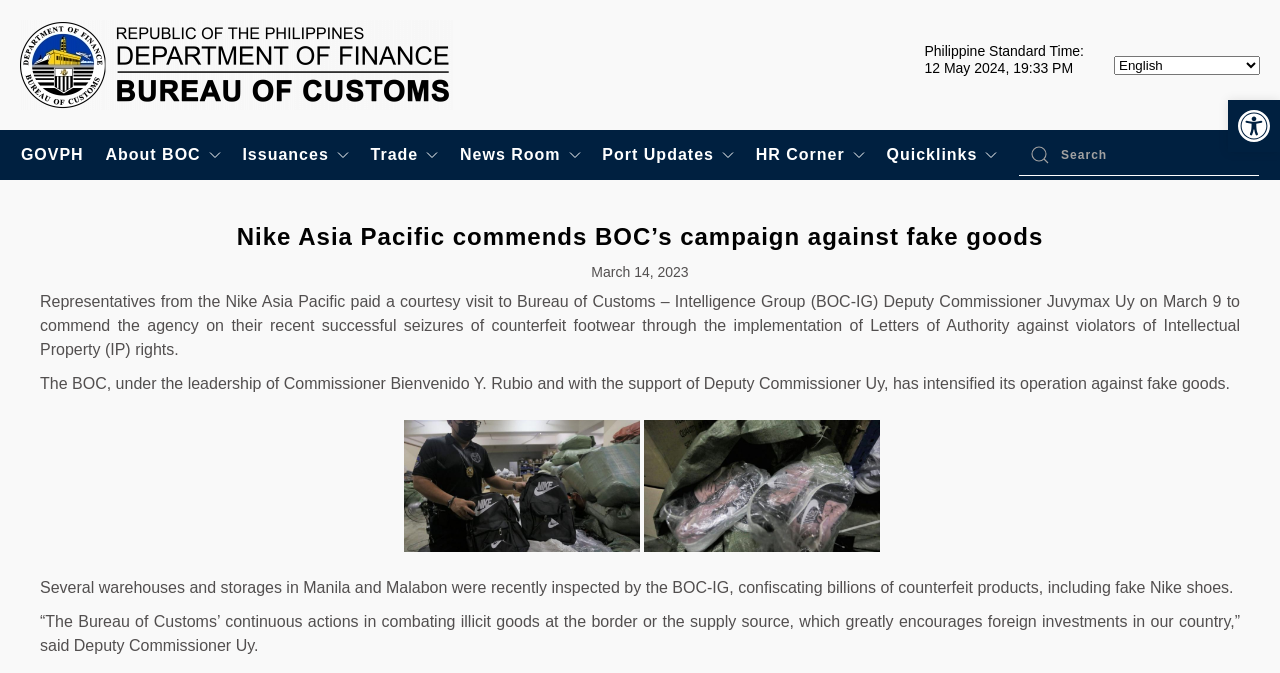Respond to the question with just a single word or phrase: 
How many images are there in the news article?

2